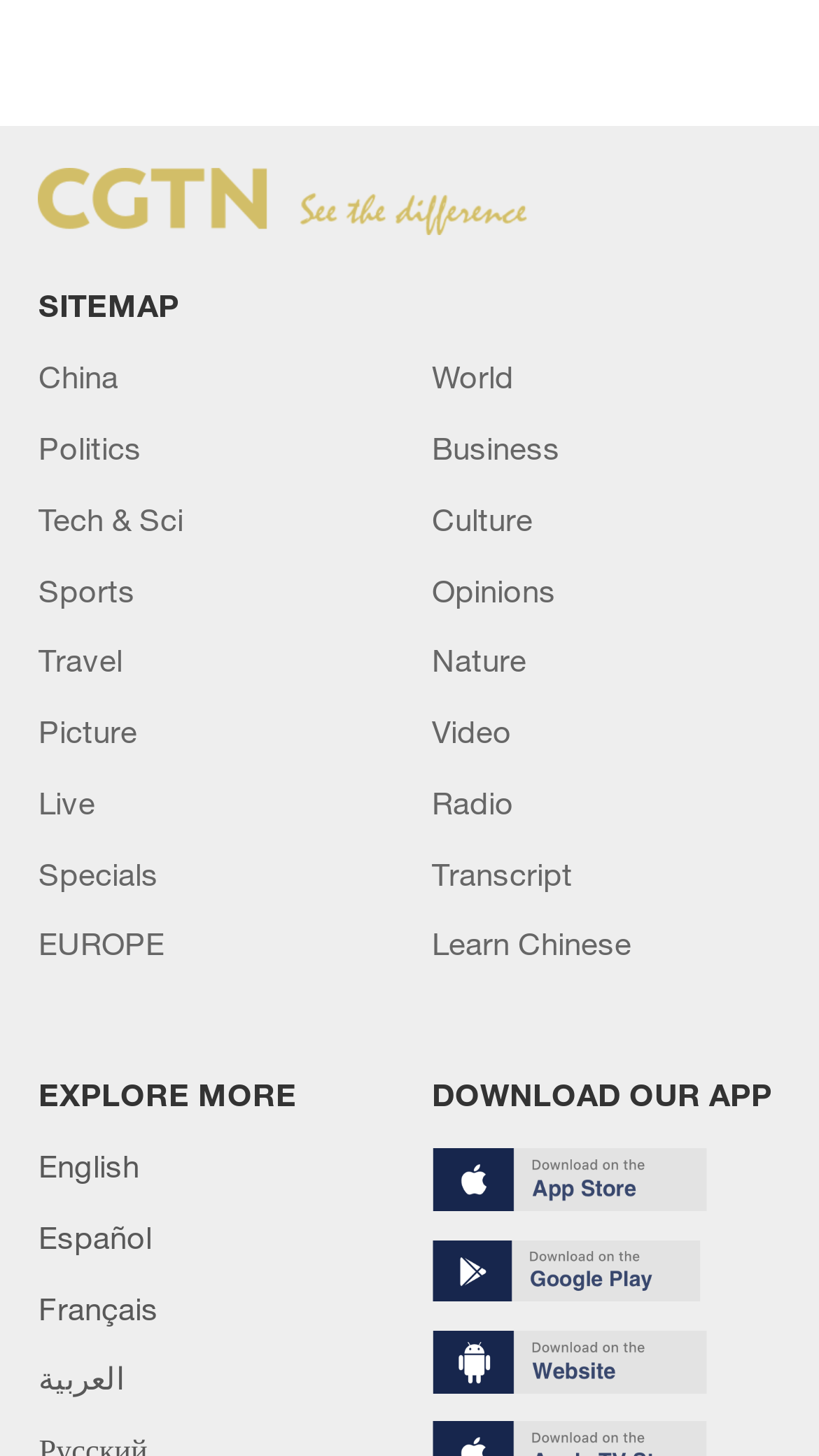From the screenshot, find the bounding box of the UI element matching this description: "Learn Chinese". Supply the bounding box coordinates in the form [left, top, right, bottom], each a float between 0 and 1.

[0.527, 0.635, 0.771, 0.661]